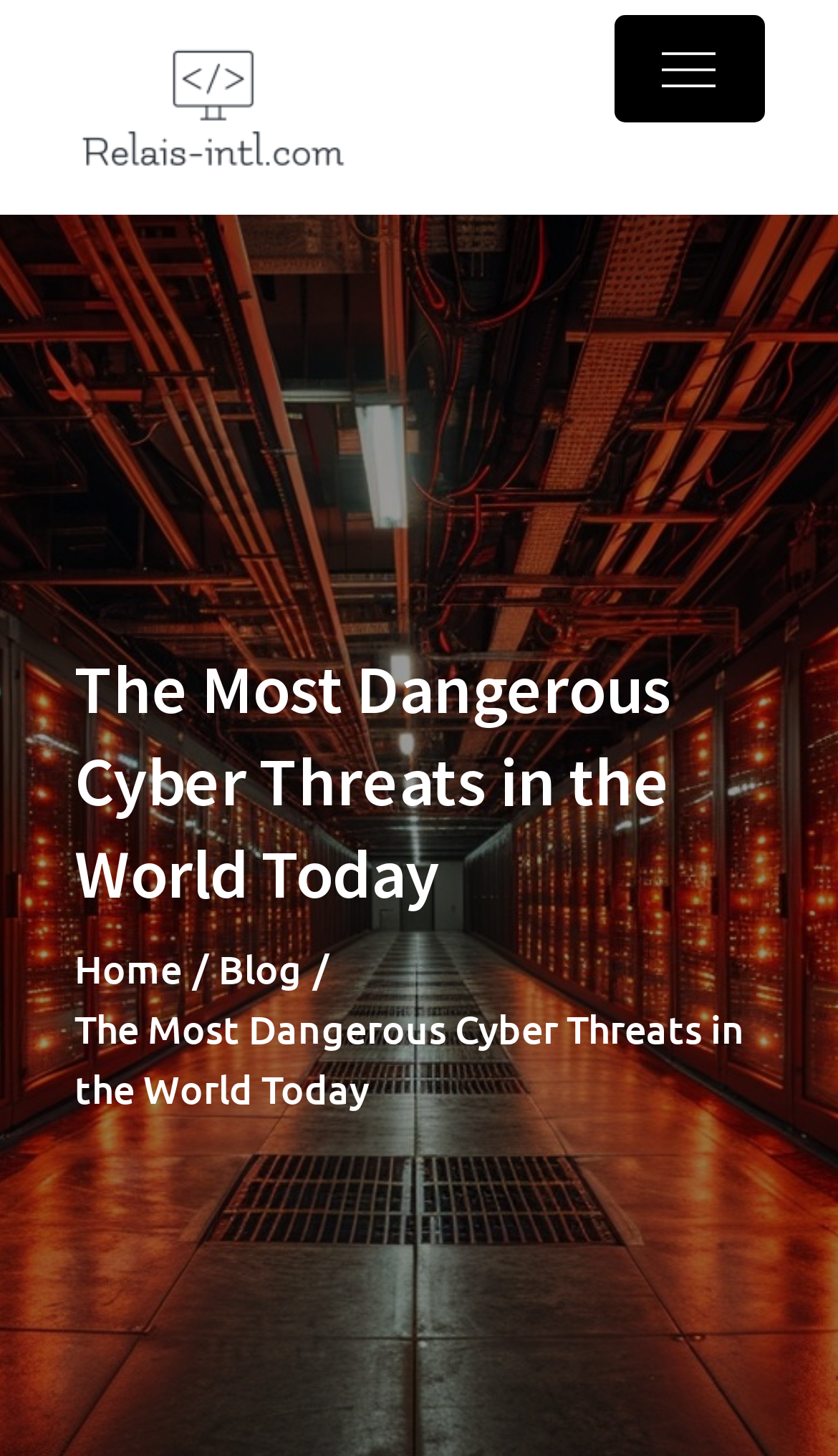Respond to the question below with a single word or phrase:
What is the position of the image relative to the link with the text 'relais-intl.com'?

Above